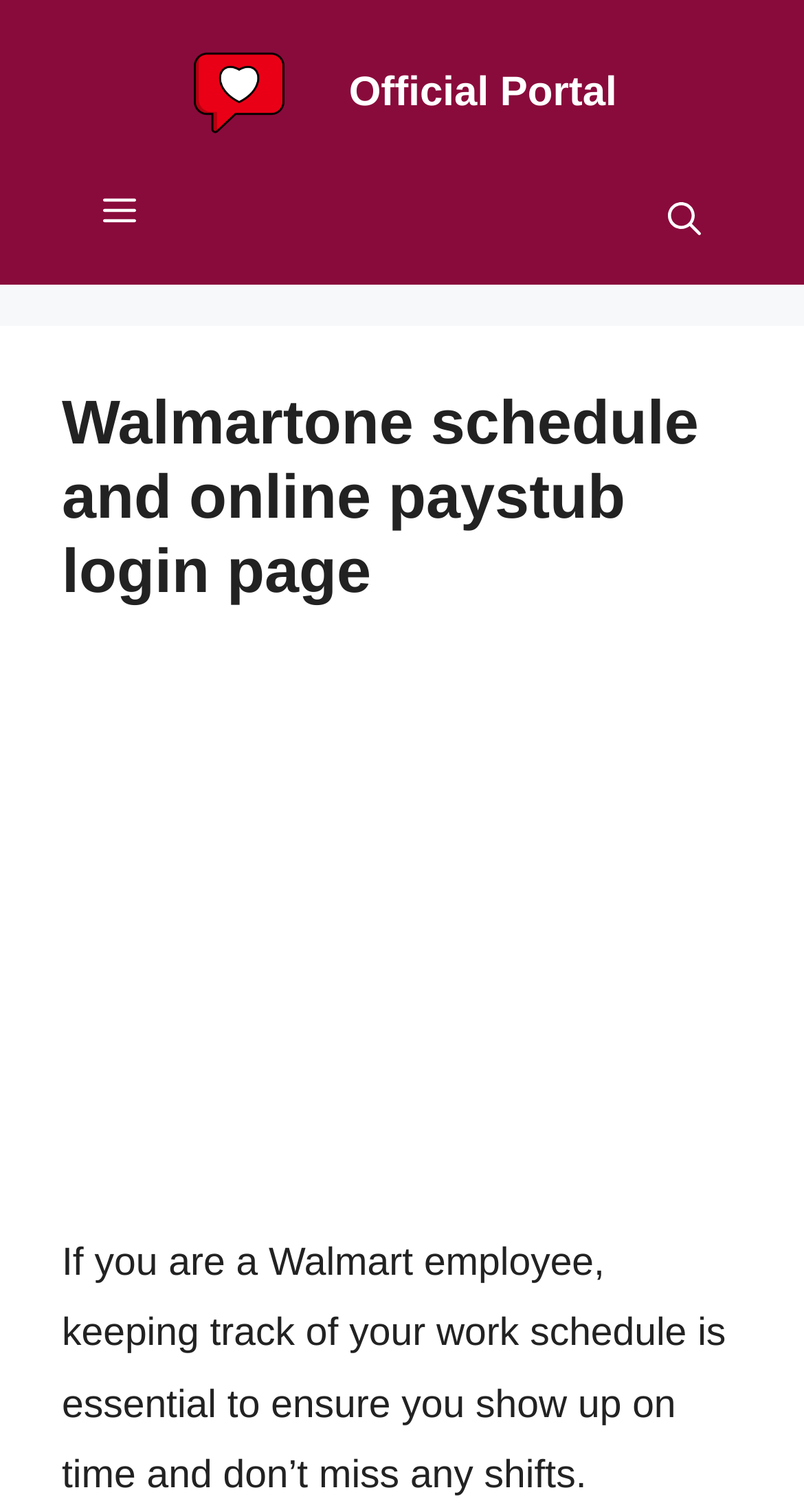Extract the main title from the webpage.

Walmartone schedule and online paystub login page